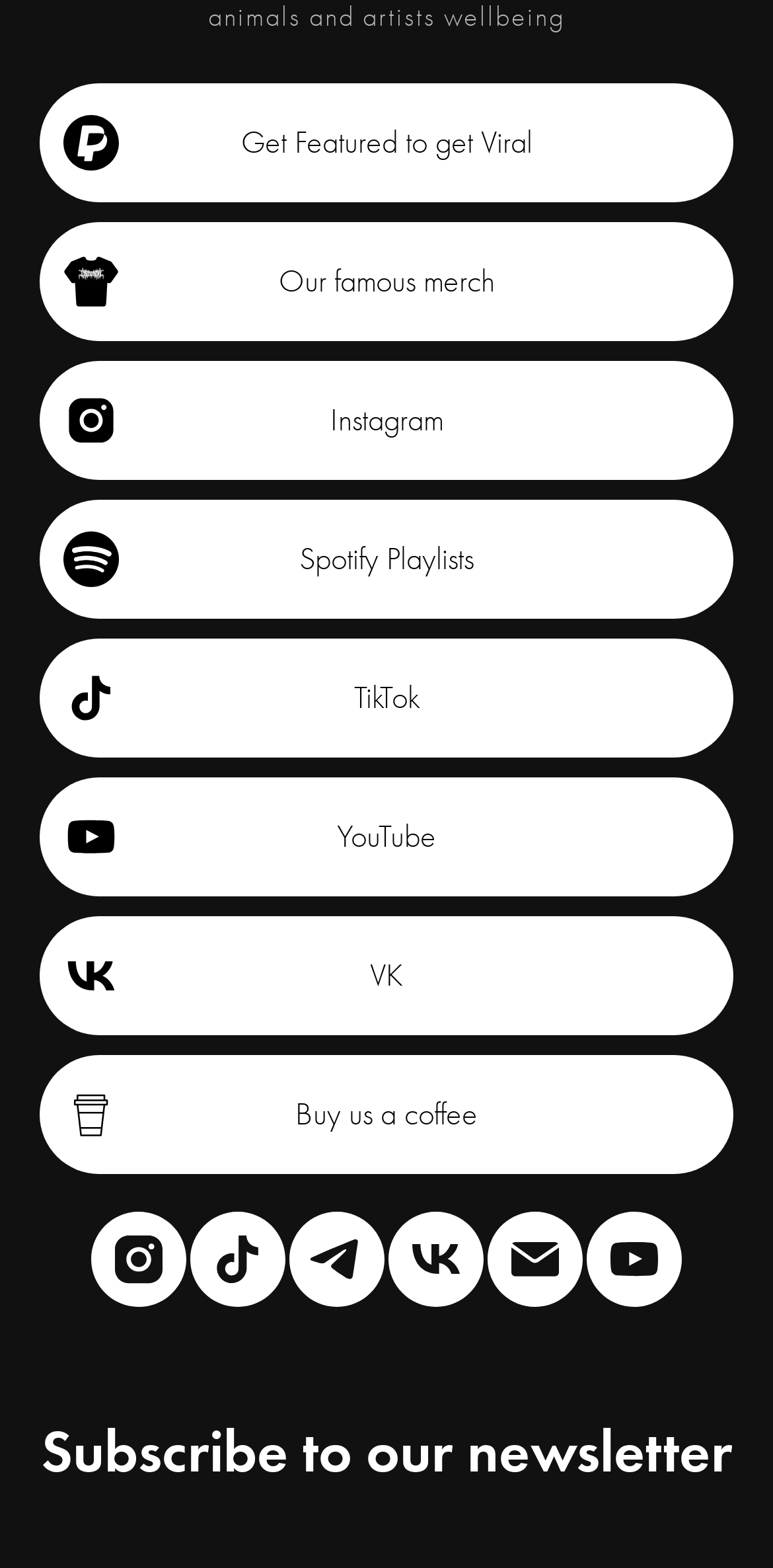Find the bounding box of the web element that fits this description: "Buy us a coffee".

[0.051, 0.673, 0.949, 0.749]